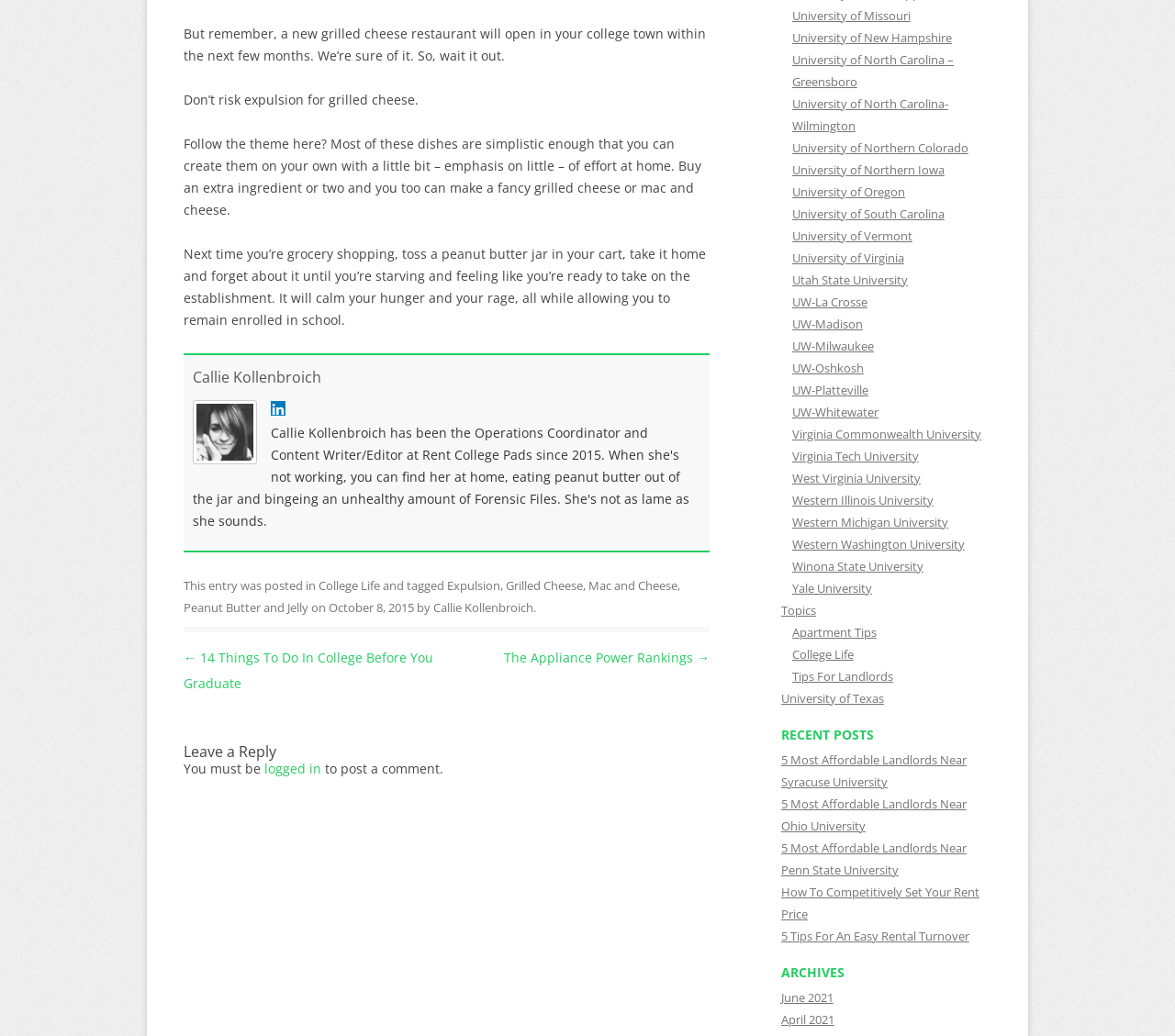How many university links are there on this webpage?
Look at the image and answer with only one word or phrase.

30